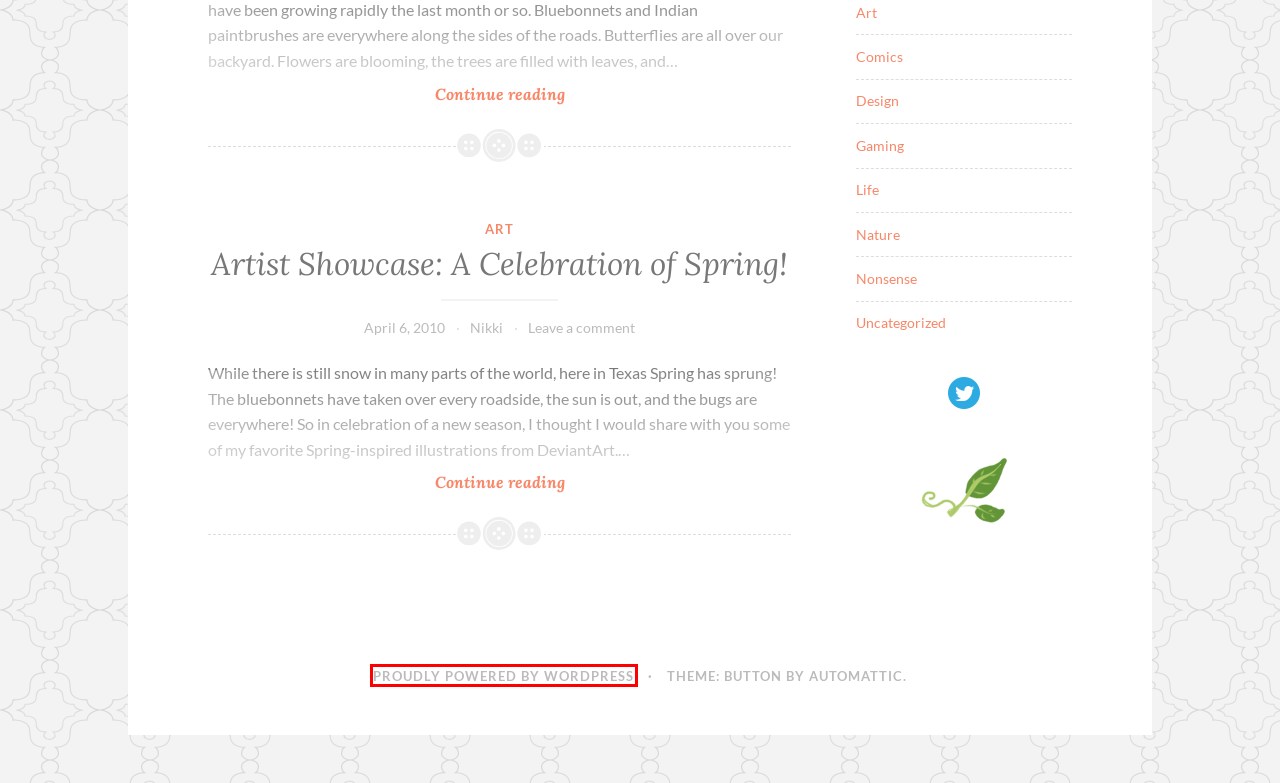With the provided webpage screenshot containing a red bounding box around a UI element, determine which description best matches the new webpage that appears after clicking the selected element. The choices are:
A. Life – Nikki Jeske | The Coyote Witch
B. Blog Tool, Publishing Platform, and CMS – WordPress.org
C. Uncategorized – Nikki Jeske | The Coyote Witch
D. Artist Showcase: A Celebration of Spring! – Nikki Jeske | The Coyote Witch
E. Nonsense – Nikki Jeske | The Coyote Witch
F. Design – Nikki Jeske | The Coyote Witch
G. Gaming – Nikki Jeske | The Coyote Witch
H. Ostara: Springing Forward with New Life – Nikki Jeske | The Coyote Witch

B